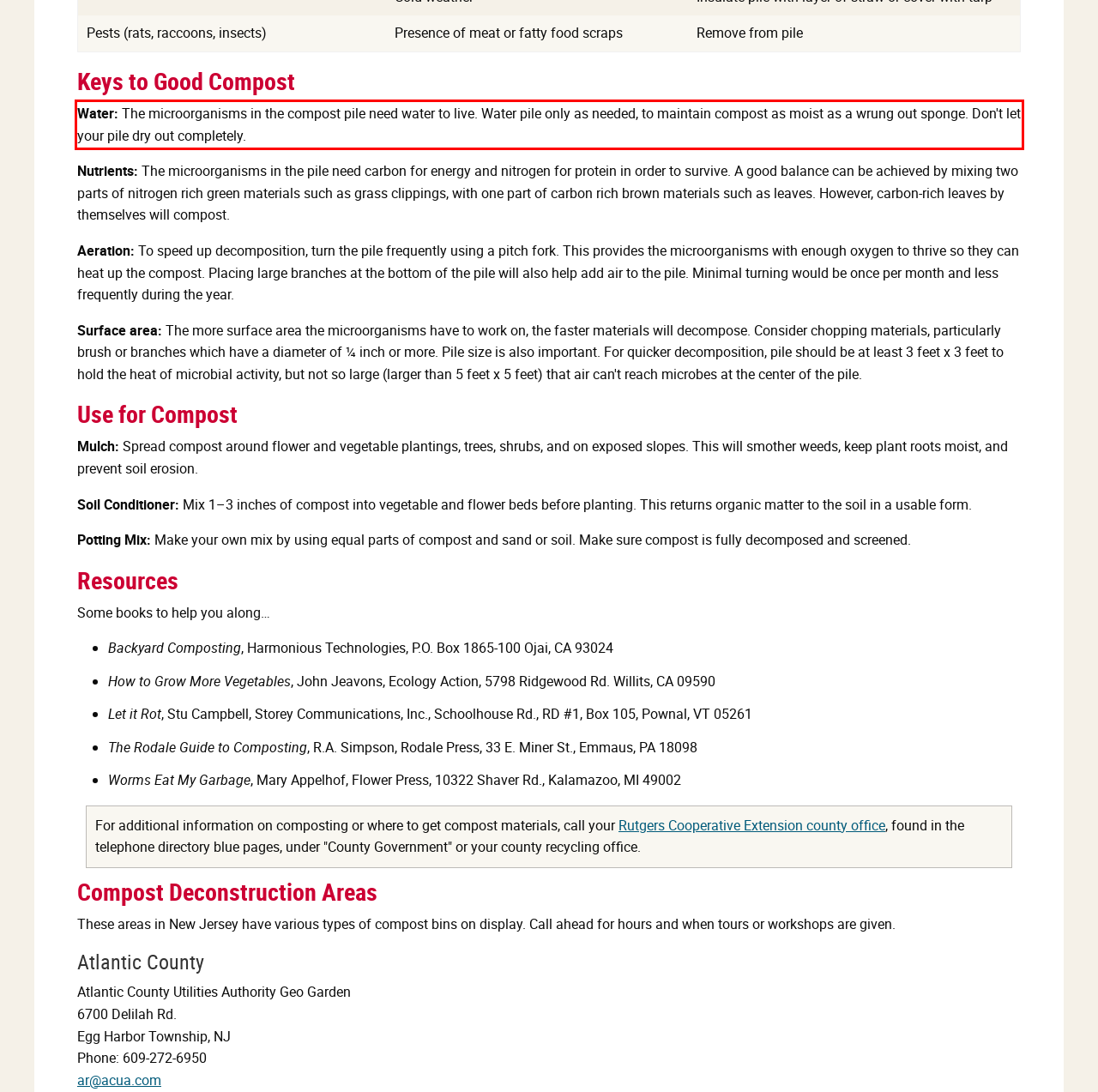Identify and extract the text within the red rectangle in the screenshot of the webpage.

Water: The microorganisms in the compost pile need water to live. Water pile only as needed, to maintain compost as moist as a wrung out sponge. Don't let your pile dry out completely.